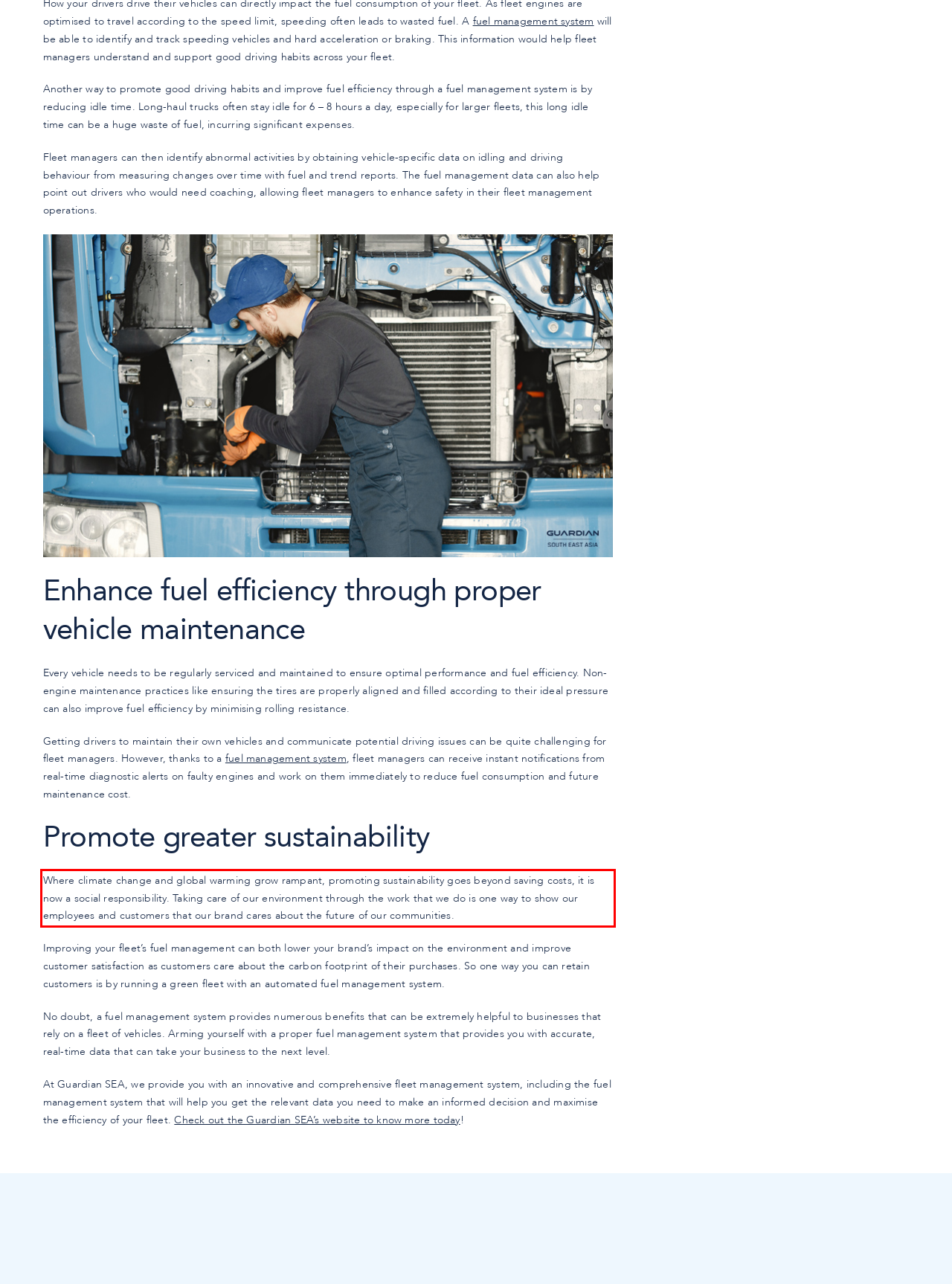Given a screenshot of a webpage containing a red rectangle bounding box, extract and provide the text content found within the red bounding box.

Where climate change and global warming grow rampant, promoting sustainability goes beyond saving costs, it is now a social responsibility. Taking care of our environment through the work that we do is one way to show our employees and customers that our brand cares about the future of our communities.